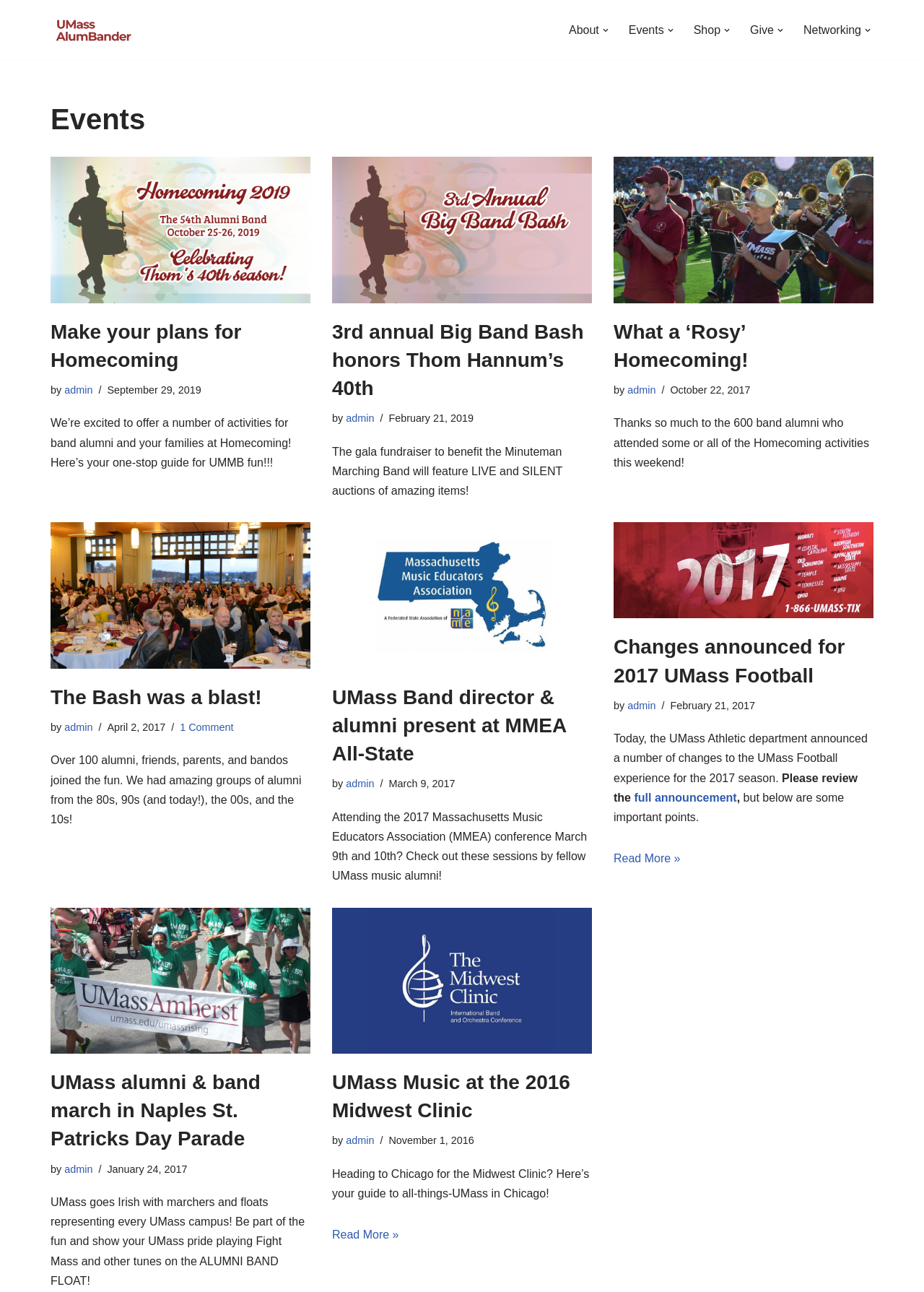Indicate the bounding box coordinates of the element that must be clicked to execute the instruction: "Click on 'UMass Homecoming' image". The coordinates should be given as four float numbers between 0 and 1, i.e., [left, top, right, bottom].

[0.664, 0.121, 0.945, 0.235]